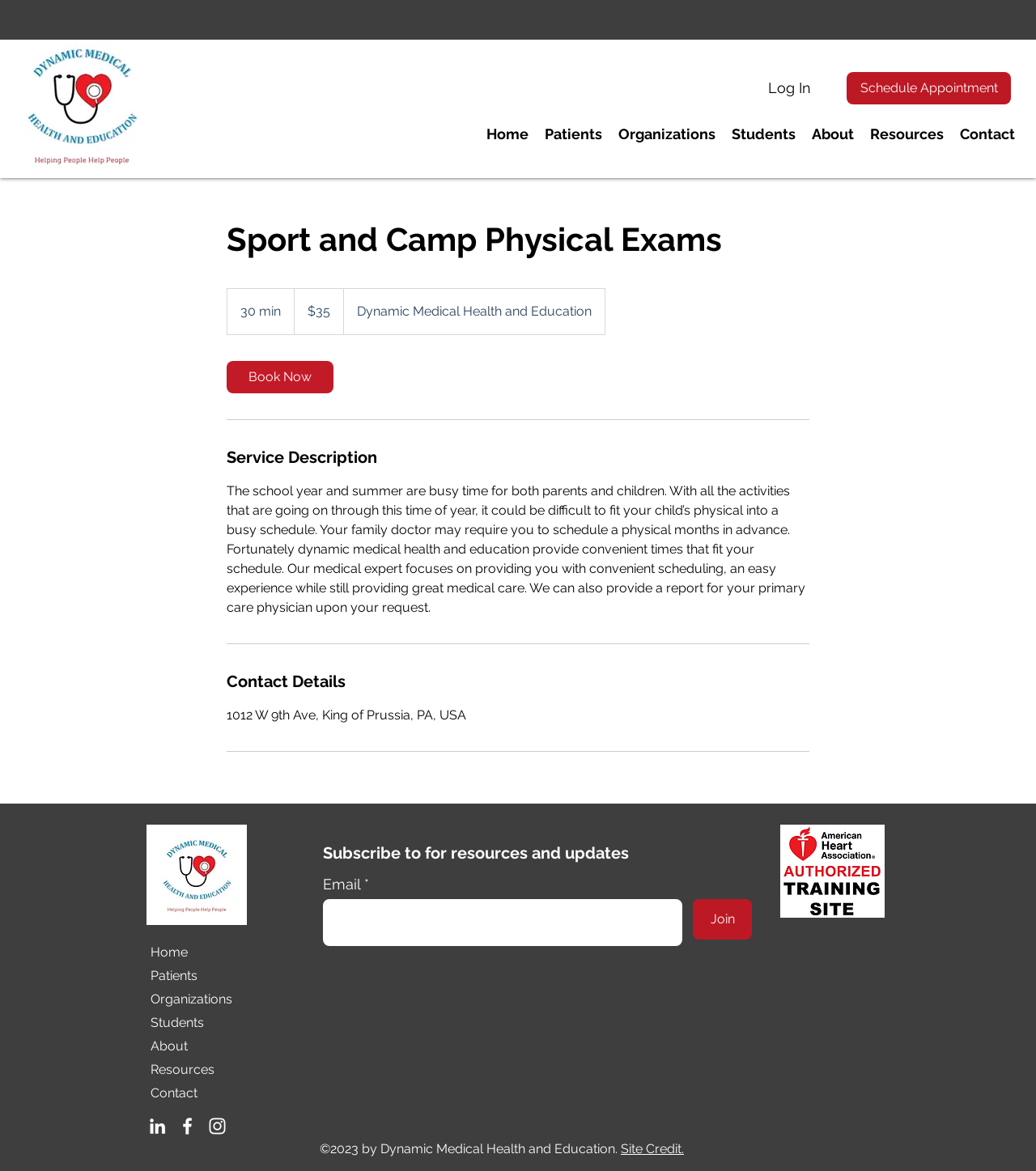Reply to the question with a single word or phrase:
What is the cost of the Sport and Camp Physical Exams?

35 US dollars